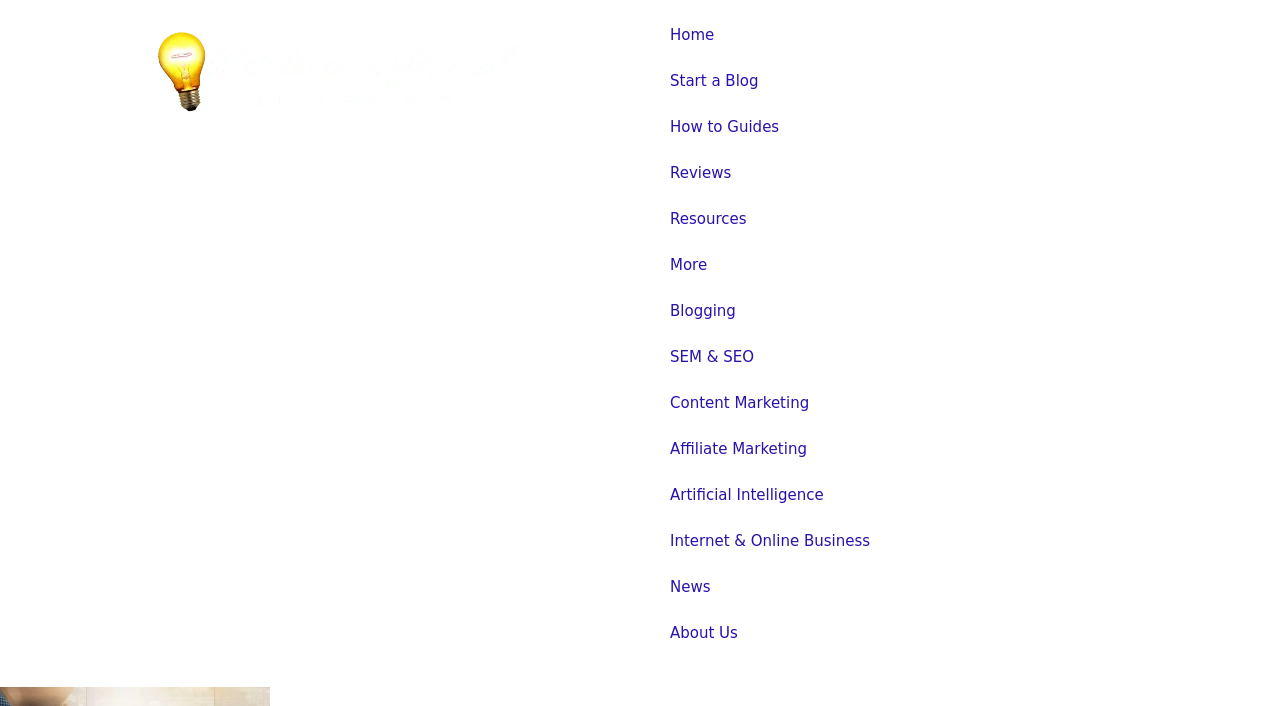Answer succinctly with a single word or phrase:
What is the last item in the subcategory list under 'More'?

News